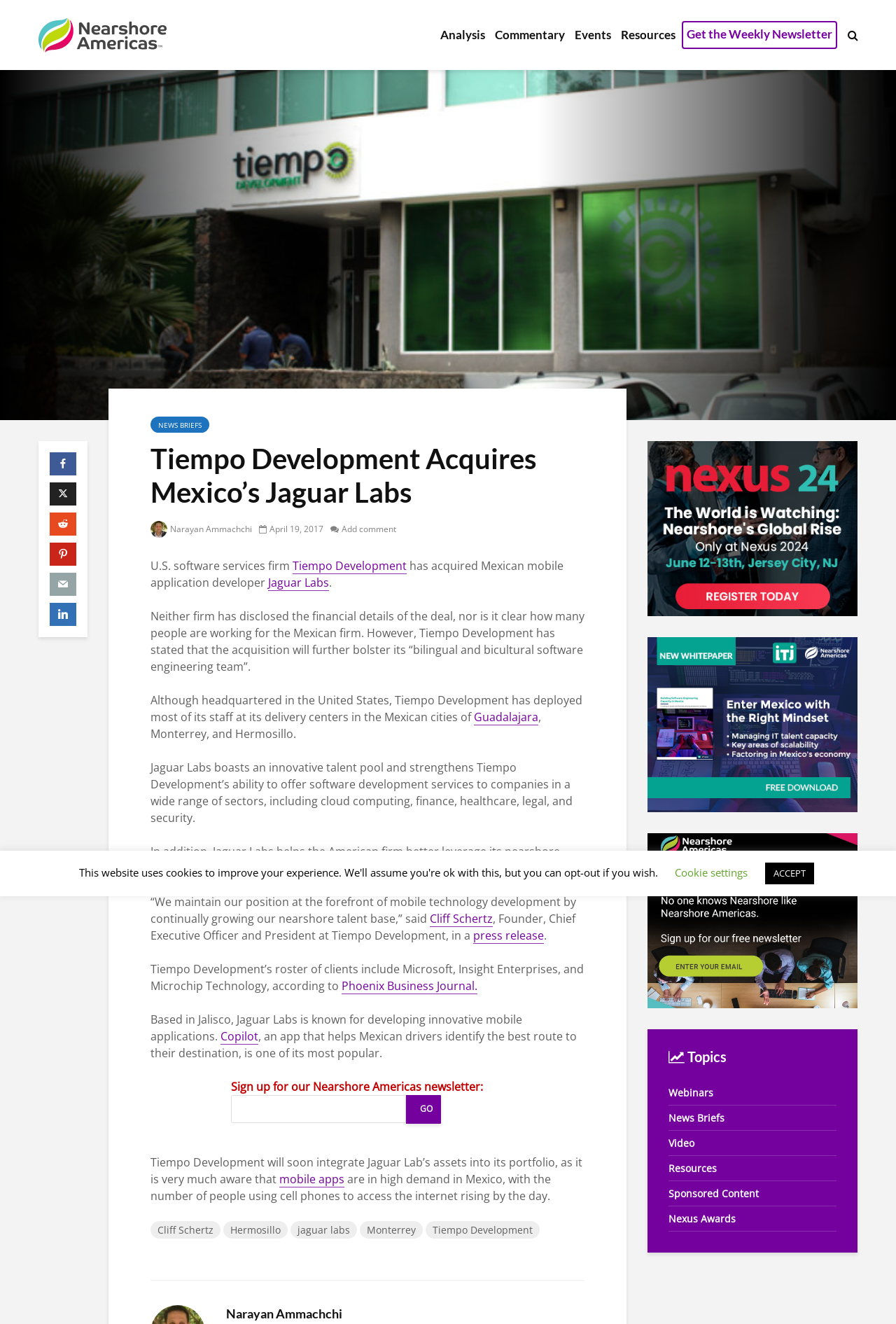Determine the bounding box coordinates of the clickable region to follow the instruction: "Click on the link to Jaguar Labs".

[0.299, 0.434, 0.367, 0.446]